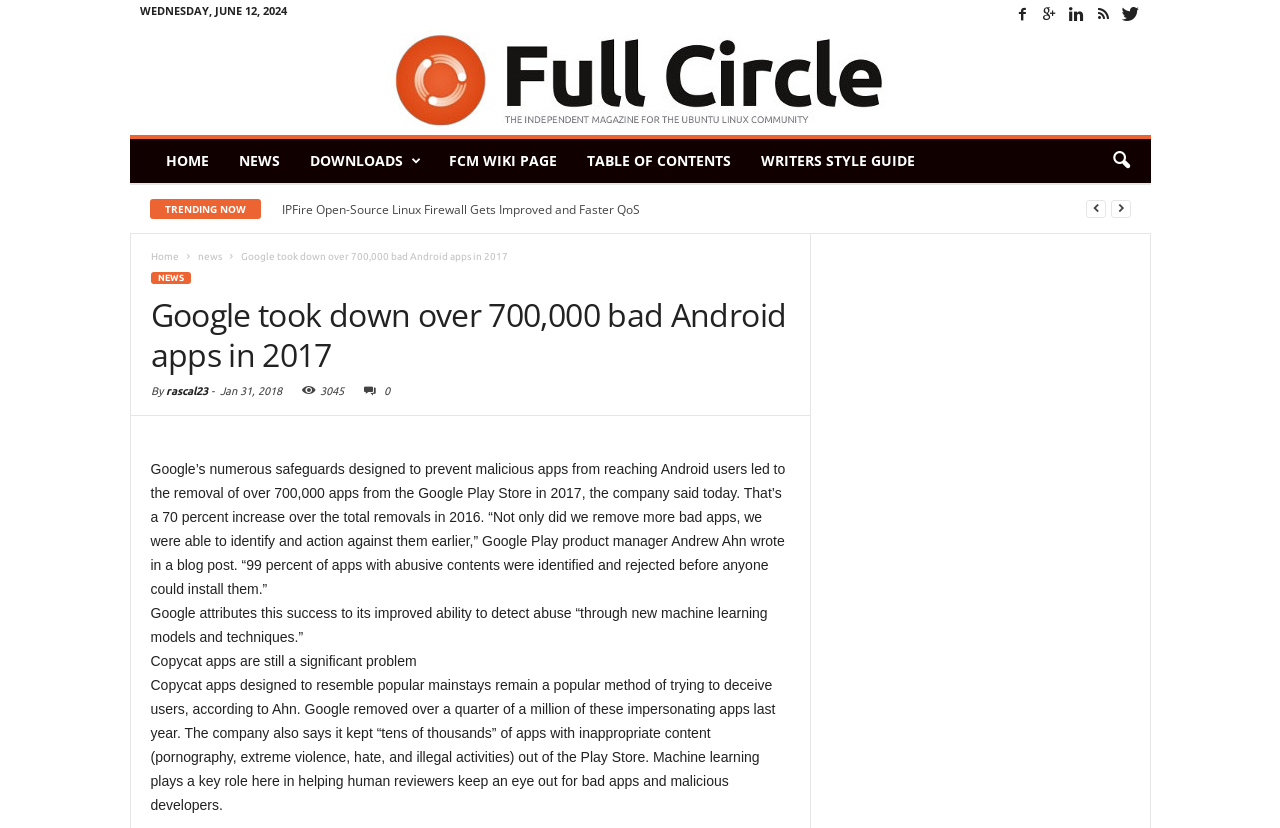Provide an in-depth caption for the elements present on the webpage.

This webpage is from Full Circle Magazine, with a header section at the top displaying the date "WEDNESDAY, JUNE 12, 2024" and several social media links. Below the header, there is a navigation menu with links to "HOME", "NEWS", "DOWNLOADS", "FCM WIKI PAGE", "TABLE OF CONTENTS", and "WRITERS STYLE GUIDE". 

On the left side of the page, there is a section labeled "TRENDING NOW" with several news article headings, including "Zorin OS 15 Lite Released as a Windows 7 Replacement, Based on Ubuntu 18.04 LTS", "System76 Will Build Its Own Linux Laptops From January 2020", "IPFire Open-Source Linux Firewall Gets Improved and Faster QoS", "Linux Servers Running Webmin App Targeted By DDoS Attacks", and "NextCry Ransomware Goes After Linux Servers". Each of these headings is a link to a corresponding news article.

The main content of the page is an article titled "Google took down over 700,000 bad Android apps in 2017". The article is written by "rascal23" and was published on "Jan 31, 2018". The article discusses how Google removed over 700,000 apps from the Google Play Store in 2017, a 70% increase from the previous year, due to its improved ability to detect abuse through new machine learning models and techniques. The article also mentions that copycat apps designed to resemble popular apps remain a significant problem, with over a quarter of a million of these impersonating apps removed last year.